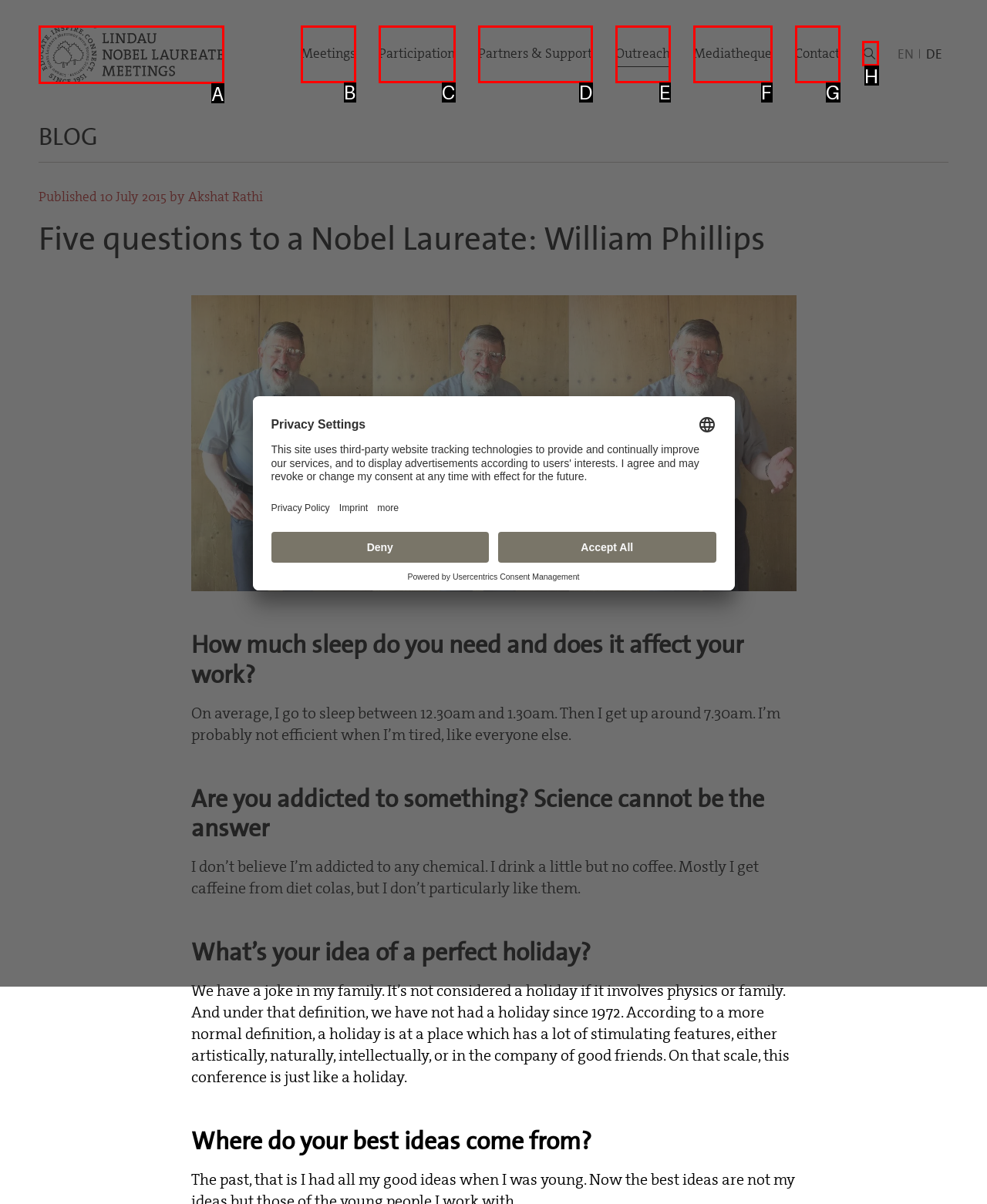From the given options, choose the one to complete the task: Search for something
Indicate the letter of the correct option.

H